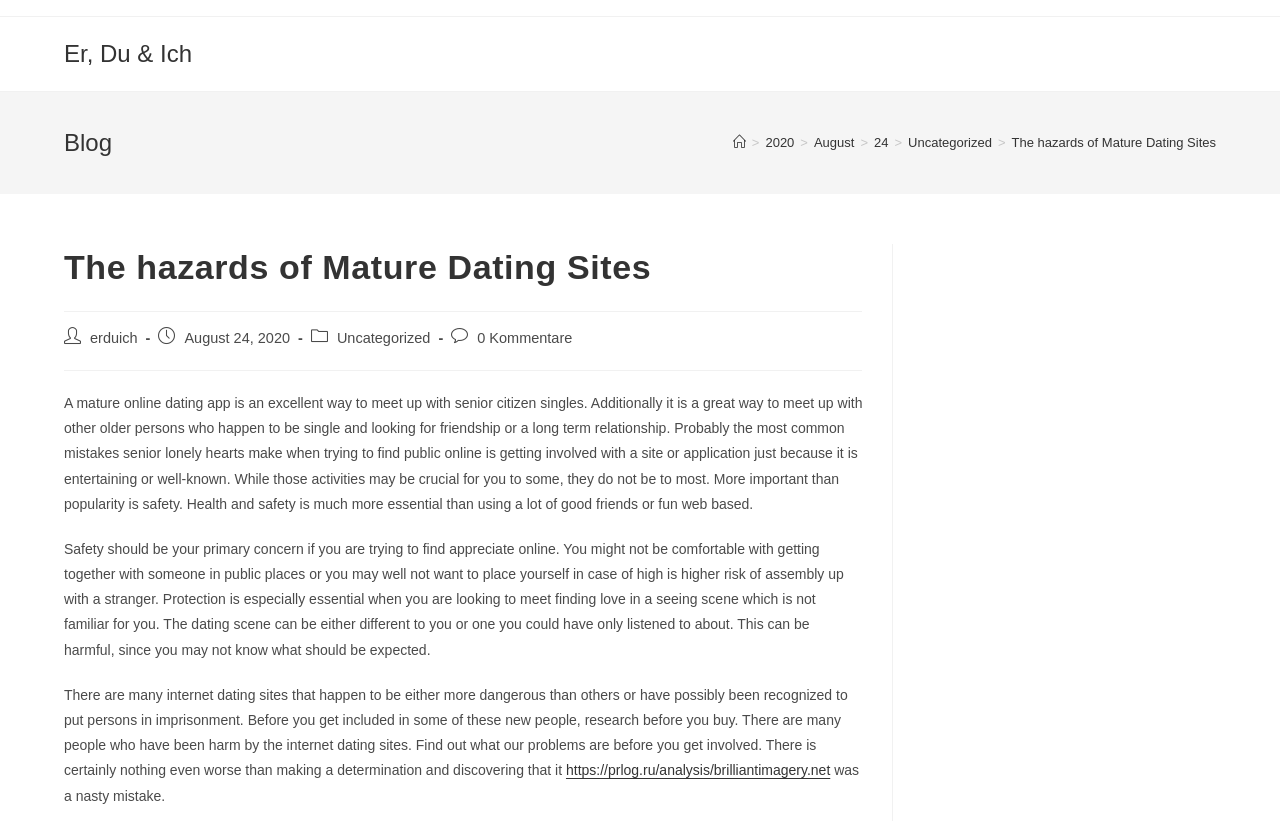Identify the bounding box coordinates of the region I need to click to complete this instruction: "Click the 'erduich' link".

[0.07, 0.402, 0.107, 0.422]